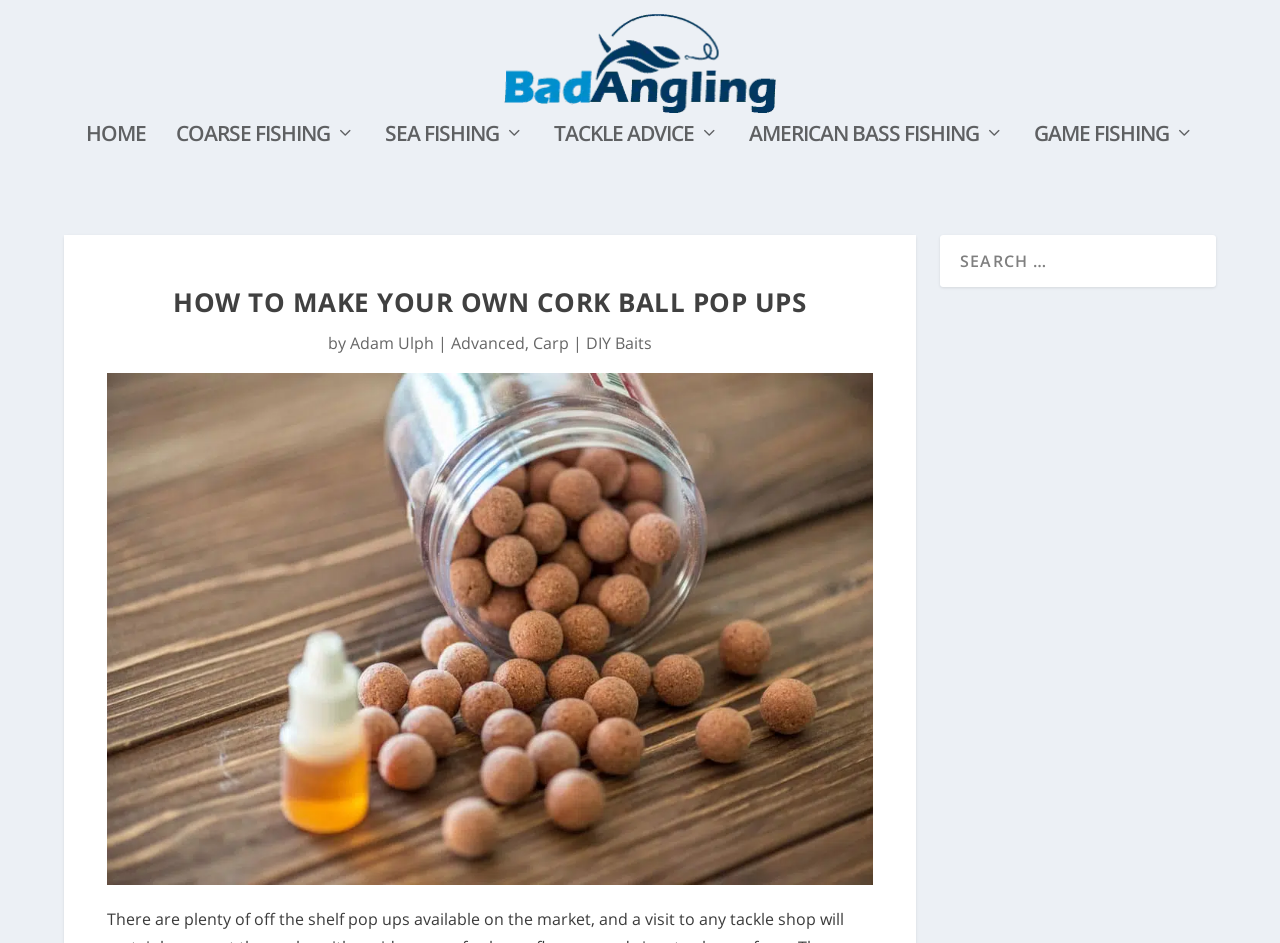Please identify and generate the text content of the webpage's main heading.

HOW TO MAKE YOUR OWN CORK BALL POP UPS